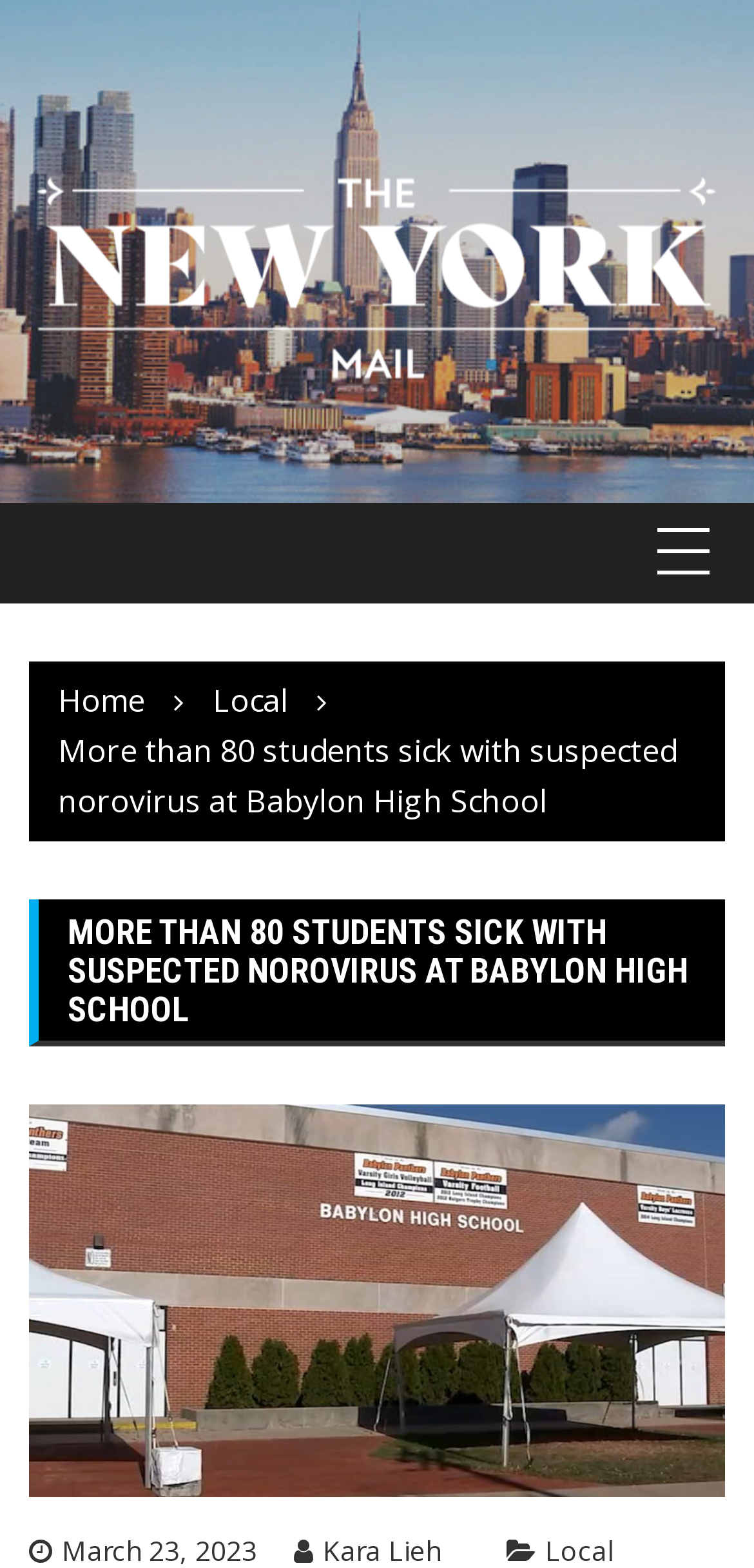What is the position of the 'Home' link? Please answer the question using a single word or phrase based on the image.

top-left